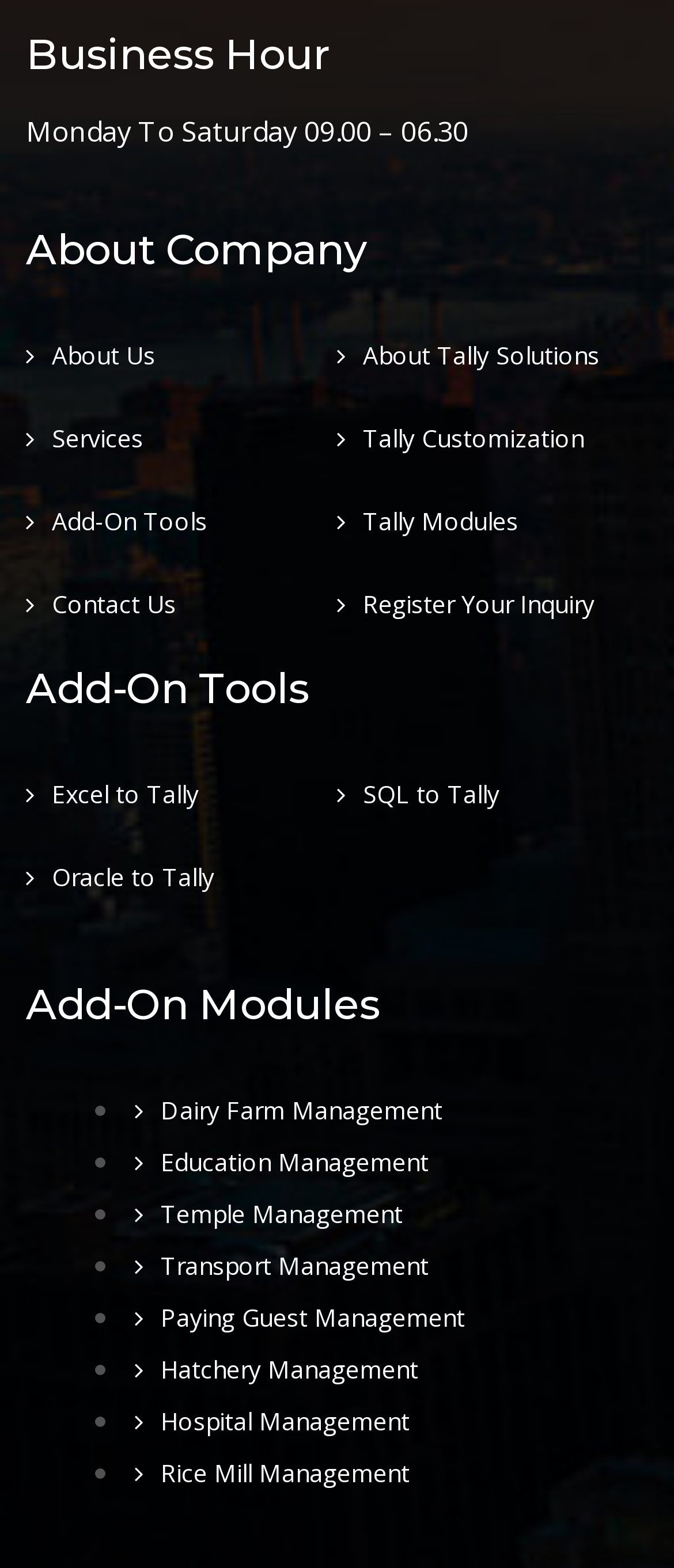Please locate the bounding box coordinates of the element's region that needs to be clicked to follow the instruction: "Explore Excel to Tally". The bounding box coordinates should be provided as four float numbers between 0 and 1, i.e., [left, top, right, bottom].

[0.038, 0.496, 0.295, 0.517]